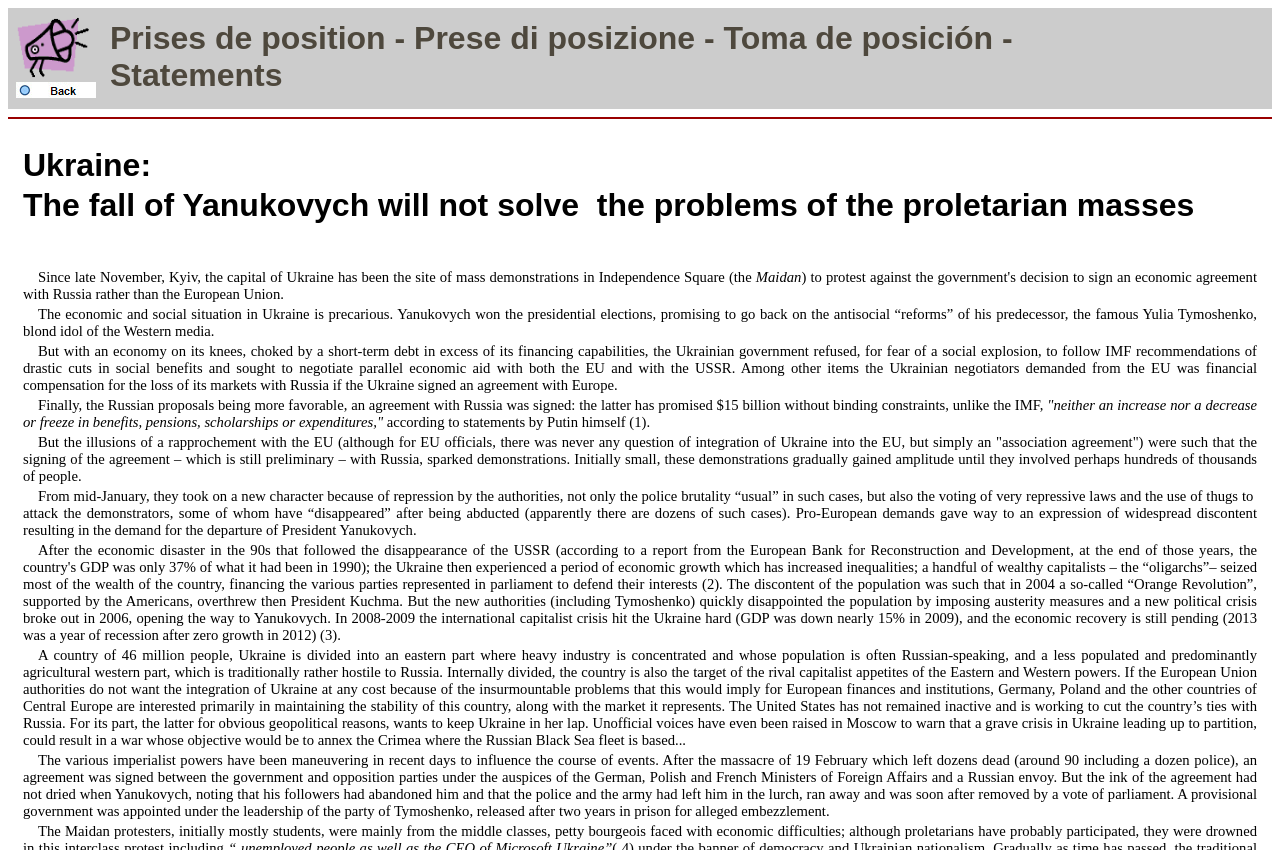Answer the following query with a single word or phrase:
What is the topic of the webpage?

Ukraine crisis